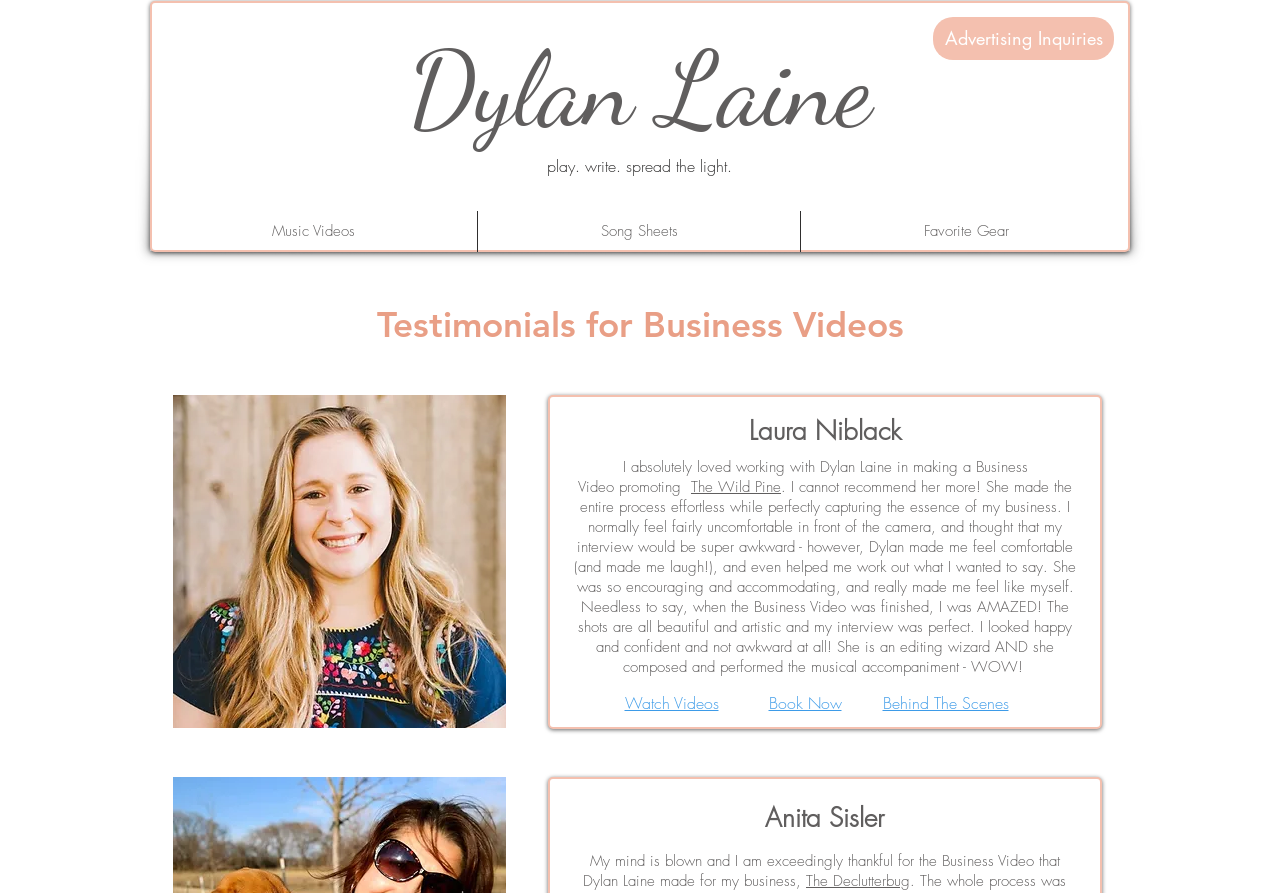Extract the bounding box coordinates for the described element: "Behind The Scenes". The coordinates should be represented as four float numbers between 0 and 1: [left, top, right, bottom].

[0.689, 0.778, 0.788, 0.801]